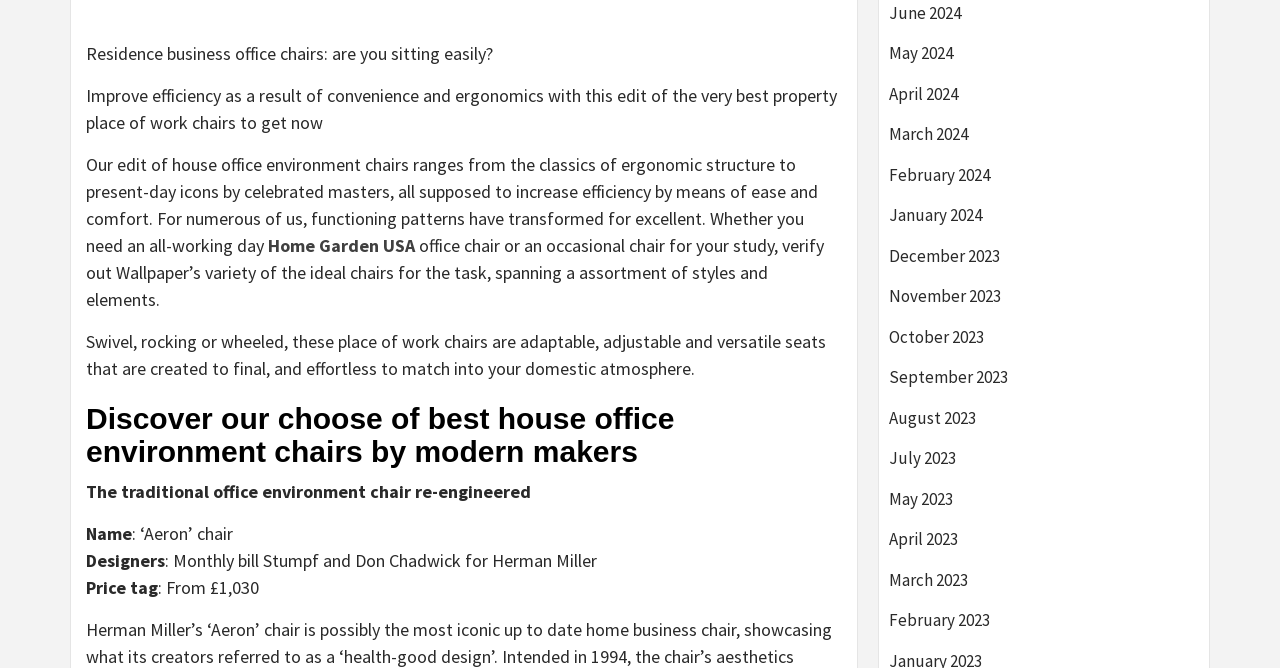What is the price range of the 'Aeron' chair?
Please look at the screenshot and answer using one word or phrase.

From £1,030